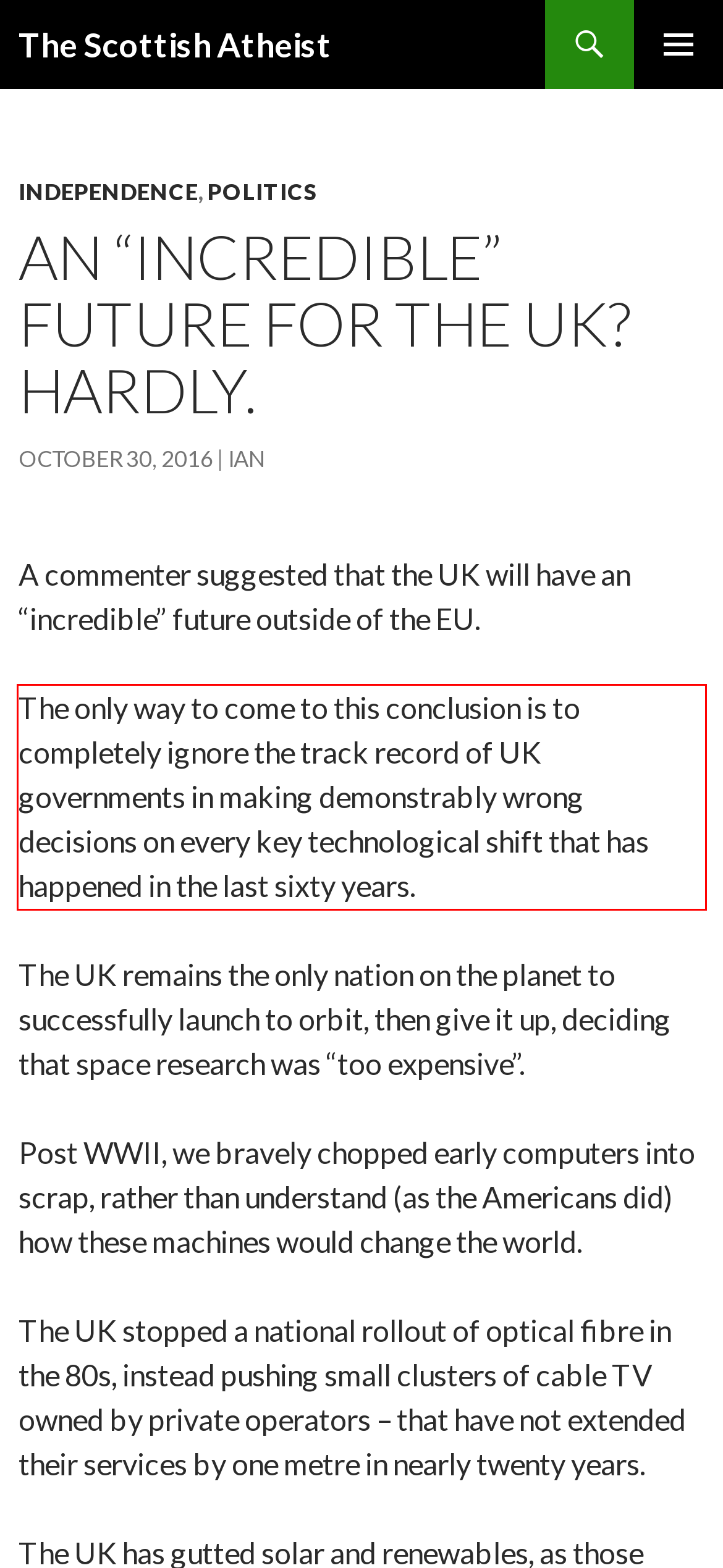Please extract the text content within the red bounding box on the webpage screenshot using OCR.

The only way to come to this conclusion is to completely ignore the track record of UK governments in making demonstrably wrong decisions on every key technological shift that has happened in the last sixty years.